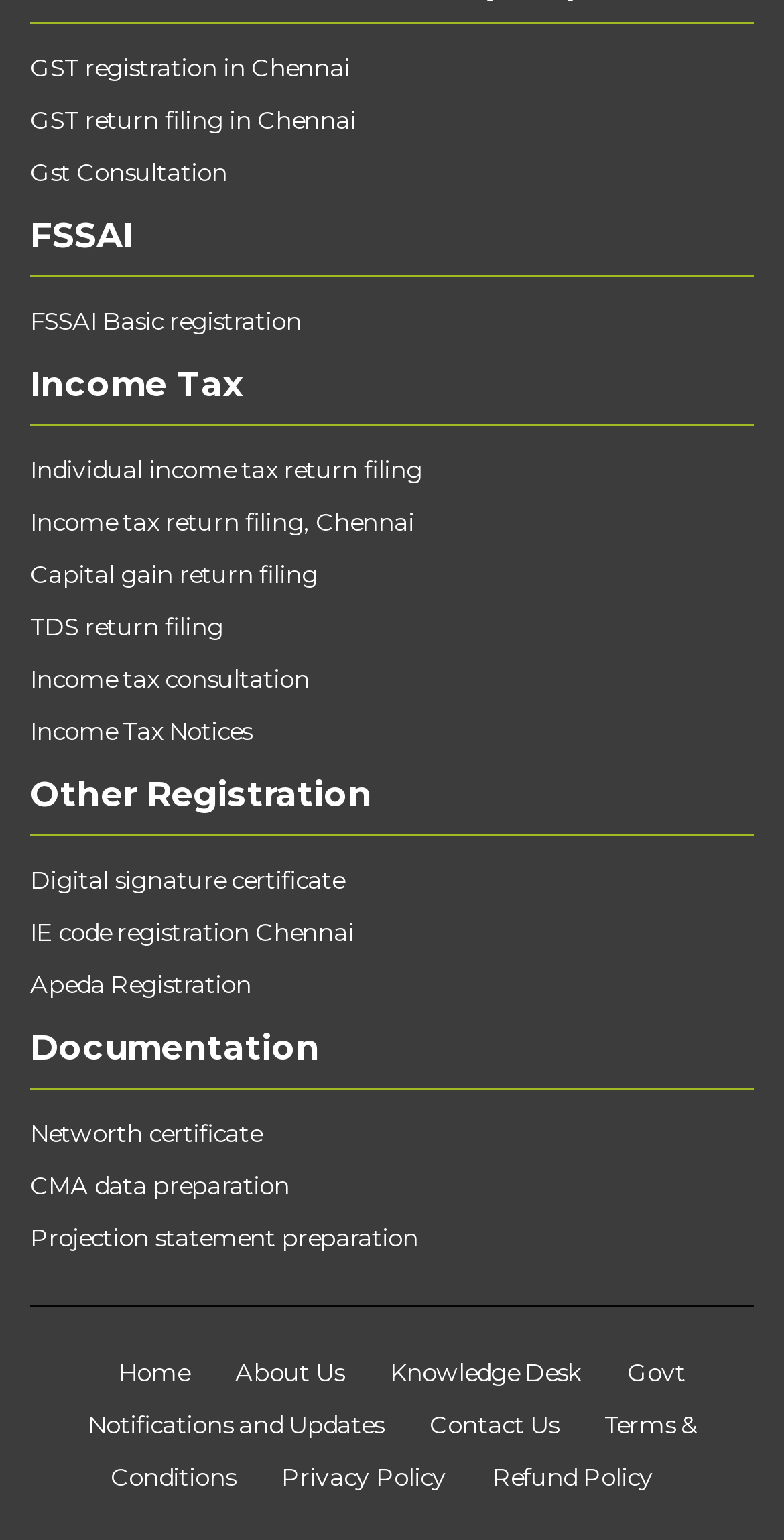Identify the bounding box coordinates for the element you need to click to achieve the following task: "Click on GST registration in Chennai". The coordinates must be four float values ranging from 0 to 1, formatted as [left, top, right, bottom].

[0.038, 0.027, 0.962, 0.061]